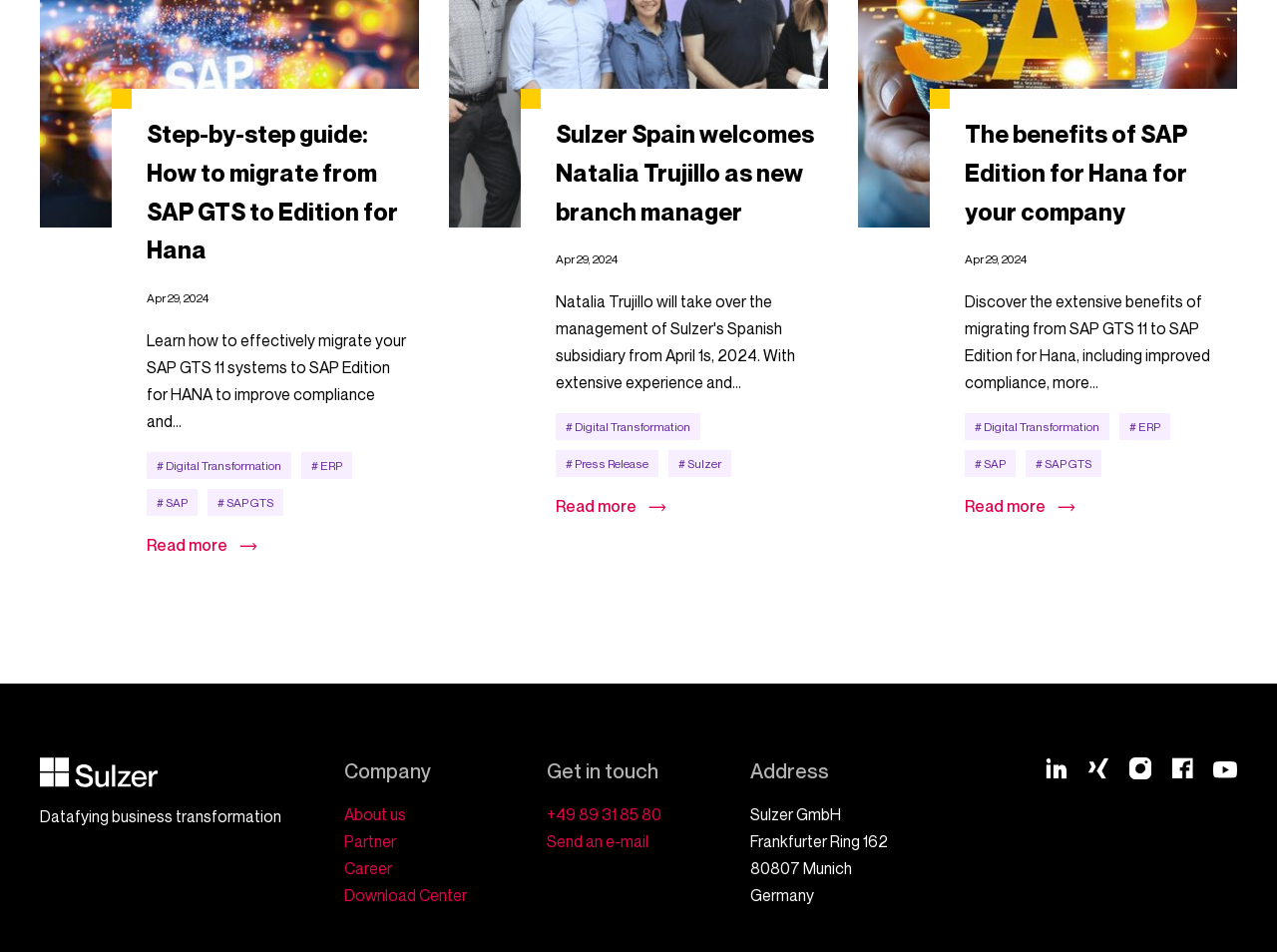What is the company name mentioned in the webpage? Examine the screenshot and reply using just one word or a brief phrase.

Sulzer